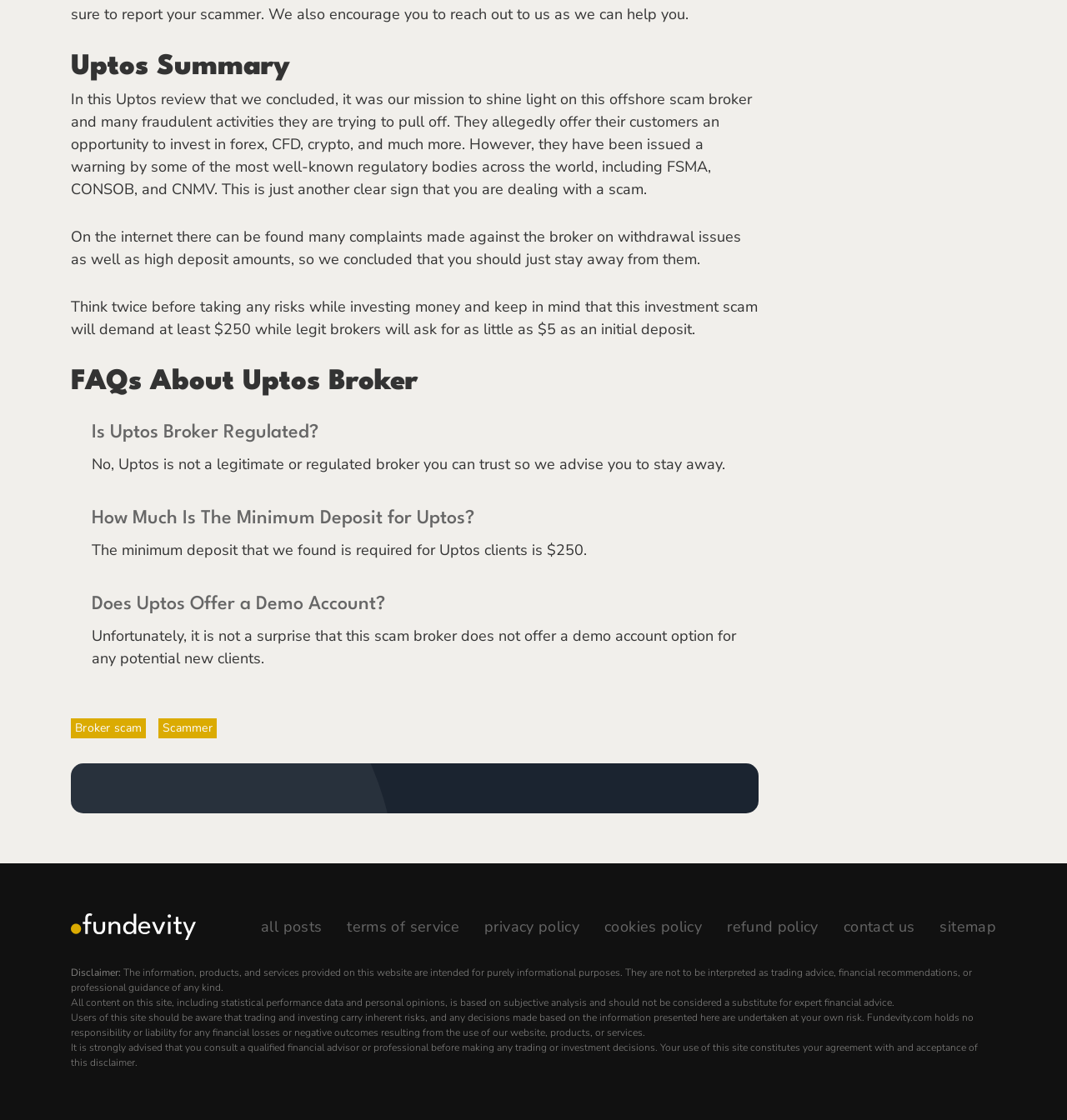Does Uptos offer a demo account?
Utilize the image to construct a detailed and well-explained answer.

According to the webpage, Uptos does not offer a demo account option for any potential new clients, as stated in the FAQ section under the question 'Does Uptos Offer a Demo Account?'.